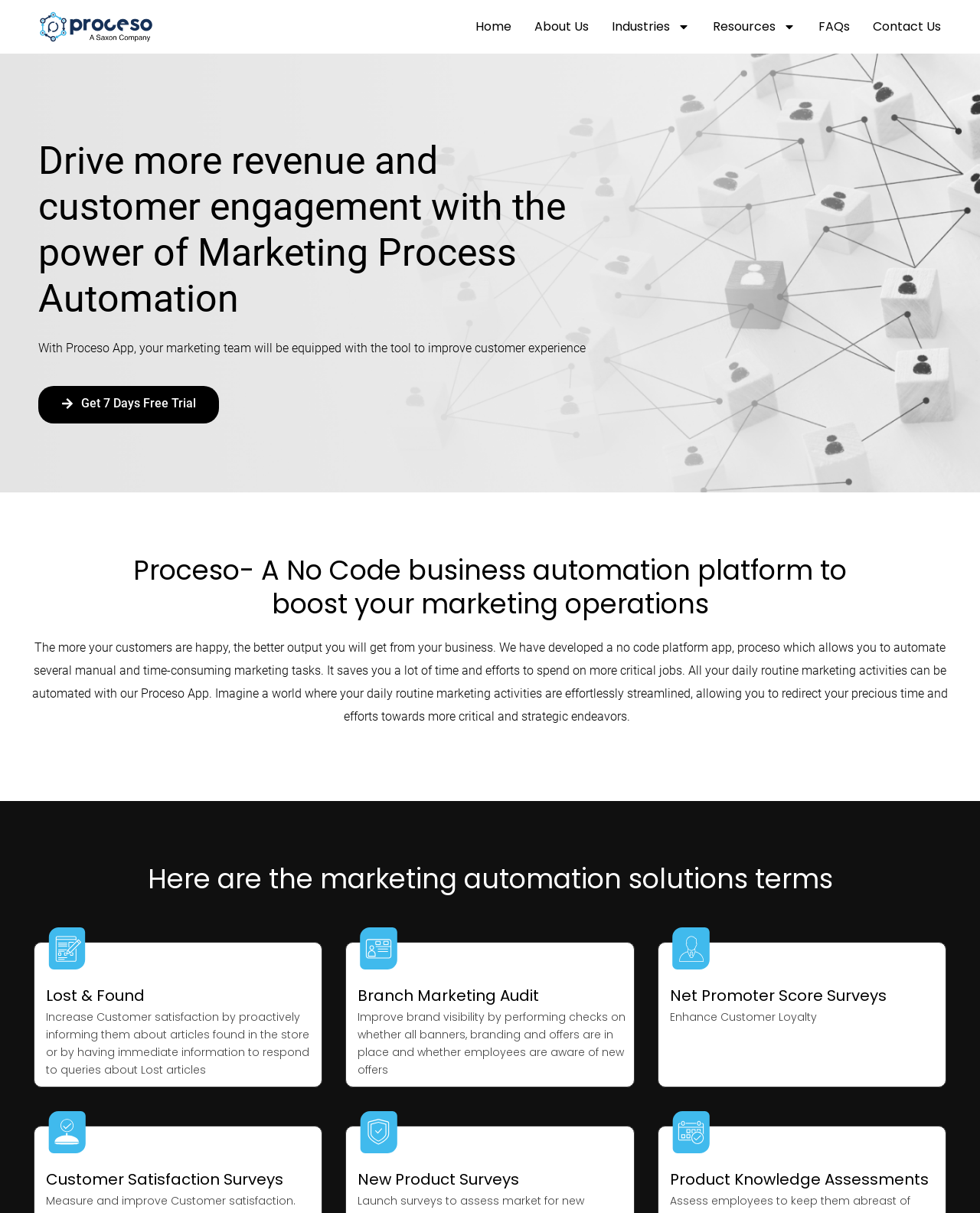Pinpoint the bounding box coordinates of the area that should be clicked to complete the following instruction: "Learn more about 'FAQs'". The coordinates must be given as four float numbers between 0 and 1, i.e., [left, top, right, bottom].

[0.835, 0.014, 0.867, 0.03]